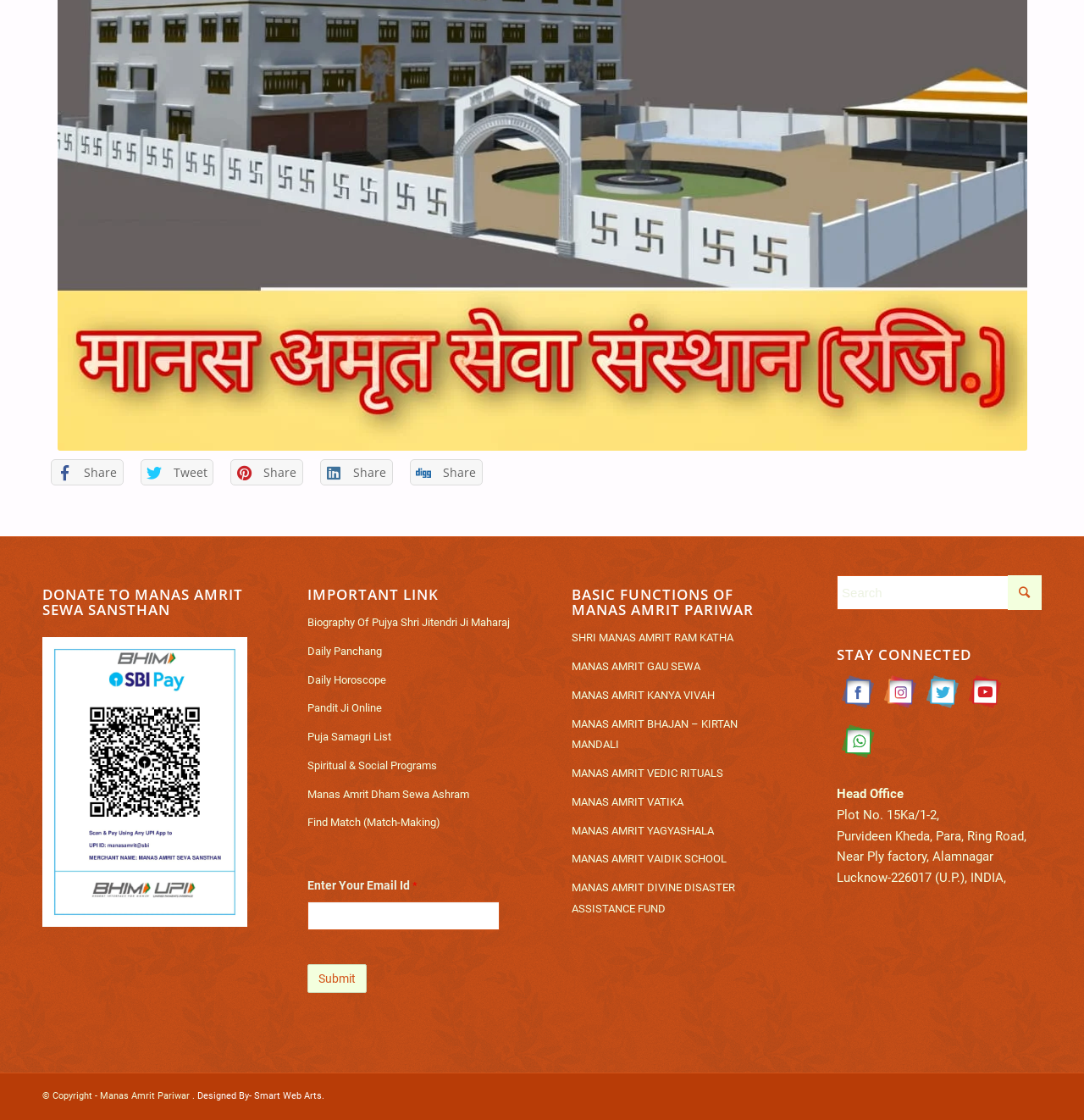Locate the bounding box coordinates of the area that needs to be clicked to fulfill the following instruction: "Visit Manas Amrit Dham Sewa Ashram". The coordinates should be in the format of four float numbers between 0 and 1, namely [left, top, right, bottom].

[0.283, 0.664, 0.472, 0.69]